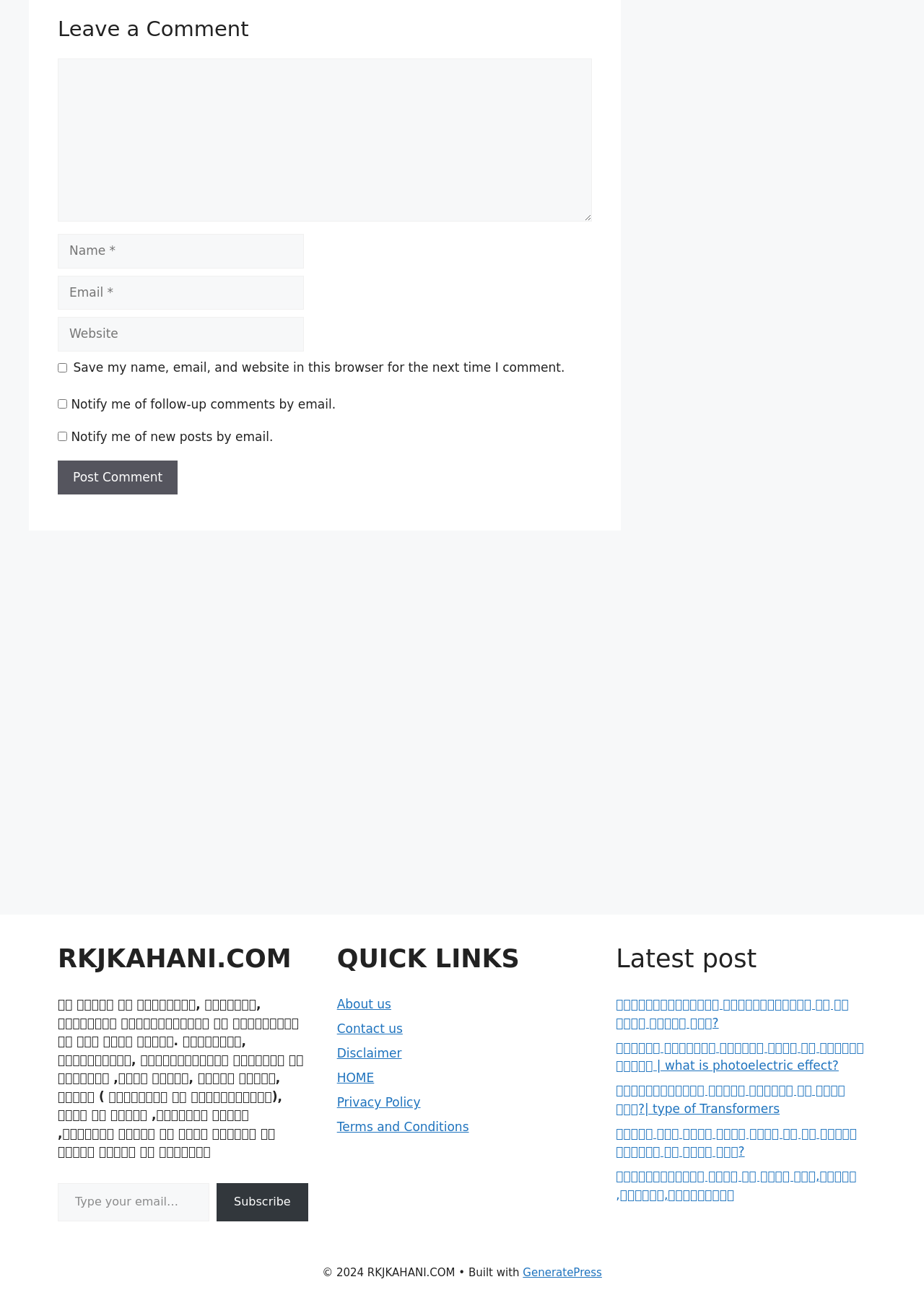Identify the bounding box coordinates for the element you need to click to achieve the following task: "Search". Provide the bounding box coordinates as four float numbers between 0 and 1, in the form [left, top, right, bottom].

None